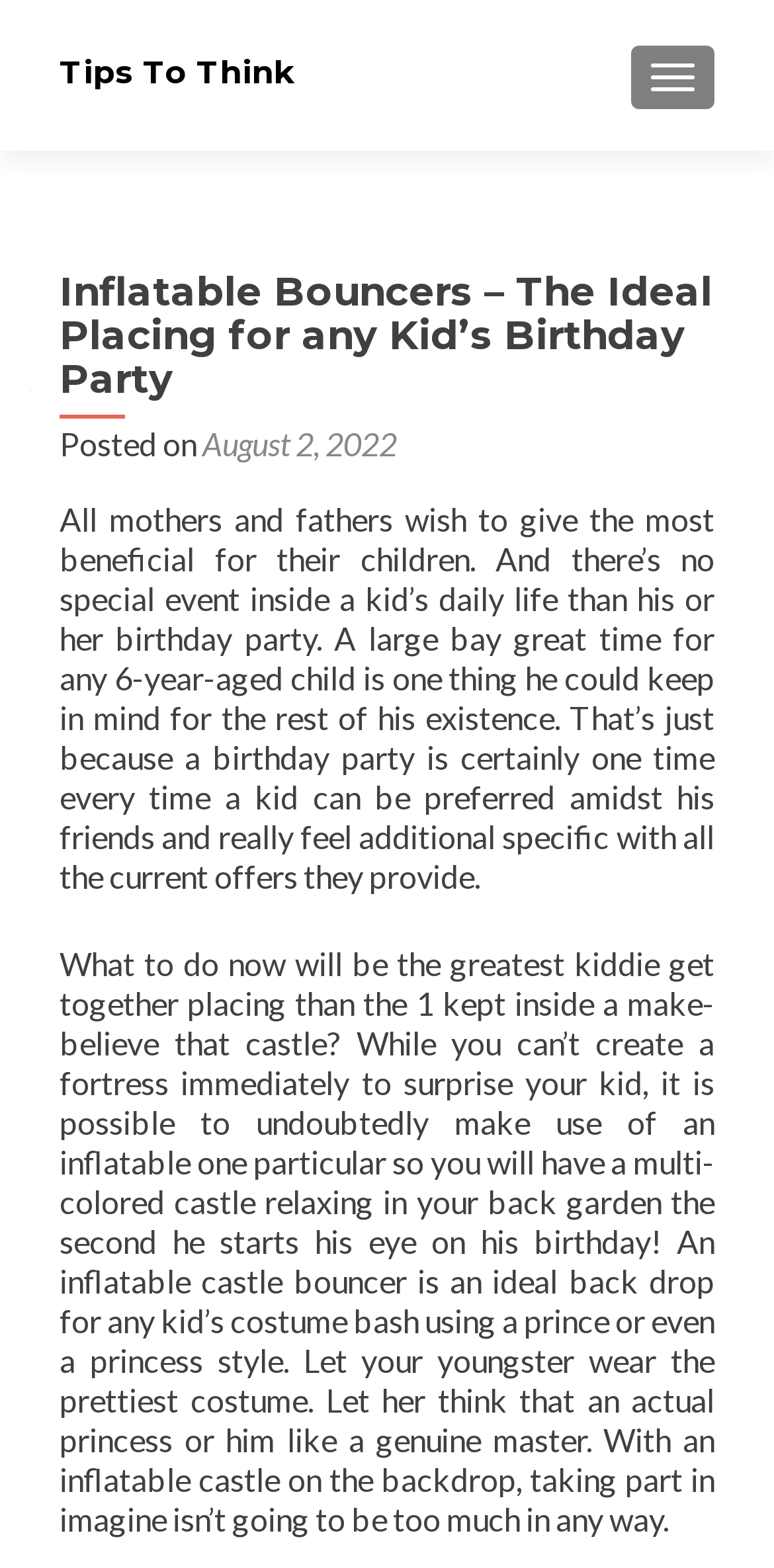Based on the image, provide a detailed response to the question:
What can an inflatable castle bouncer be used for?

The webpage suggests that an inflatable castle bouncer can be used as a backdrop for a kid's costume bash with a prince or princess theme, allowing the kid to feel like a real prince or princess.